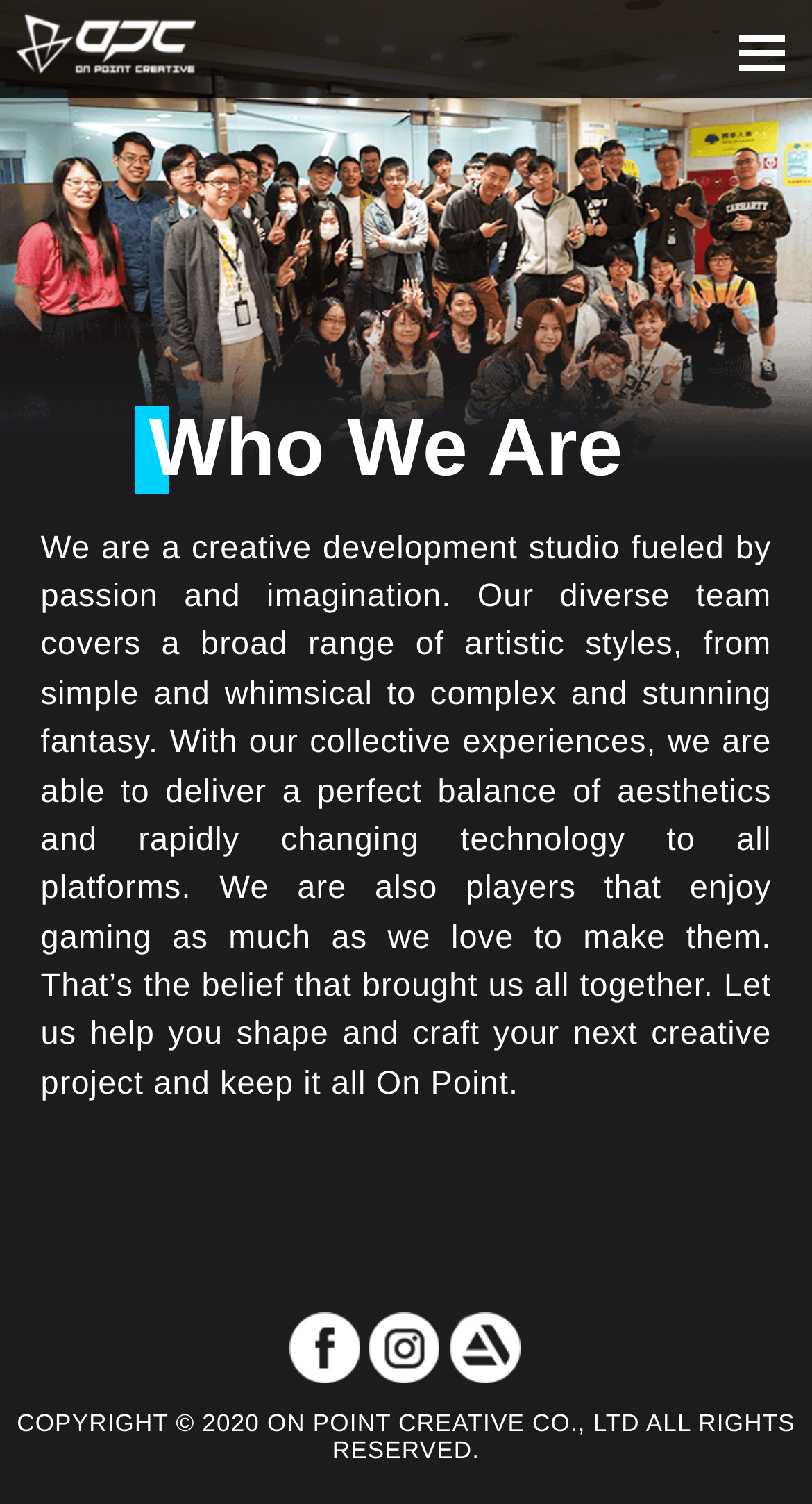Generate a thorough caption detailing the webpage content.

The webpage is about On Point Creative, a creative development studio that specializes in art creations. At the top of the page, there is a horizontal navigation menu with three links, taking up almost the entire width of the page. Below the navigation menu, there is a title "Who We Are" in a prominent font size. 

Under the title, there is a paragraph of text that describes the studio's mission and values. The text is quite long and takes up most of the page's width, spanning from the left edge to the right edge. It explains that the studio is fueled by passion and imagination, and its diverse team covers a broad range of artistic styles. The text also mentions that the studio is composed of gamers who enjoy playing games as much as they love making them.

At the bottom of the page, there are three more links, aligned horizontally and centered on the page. These links are positioned above the copyright information, which is displayed at the very bottom of the page, spanning from the left edge to the right edge. The copyright information includes the year 2020 and the company name, On Point Creative Co., Ltd.